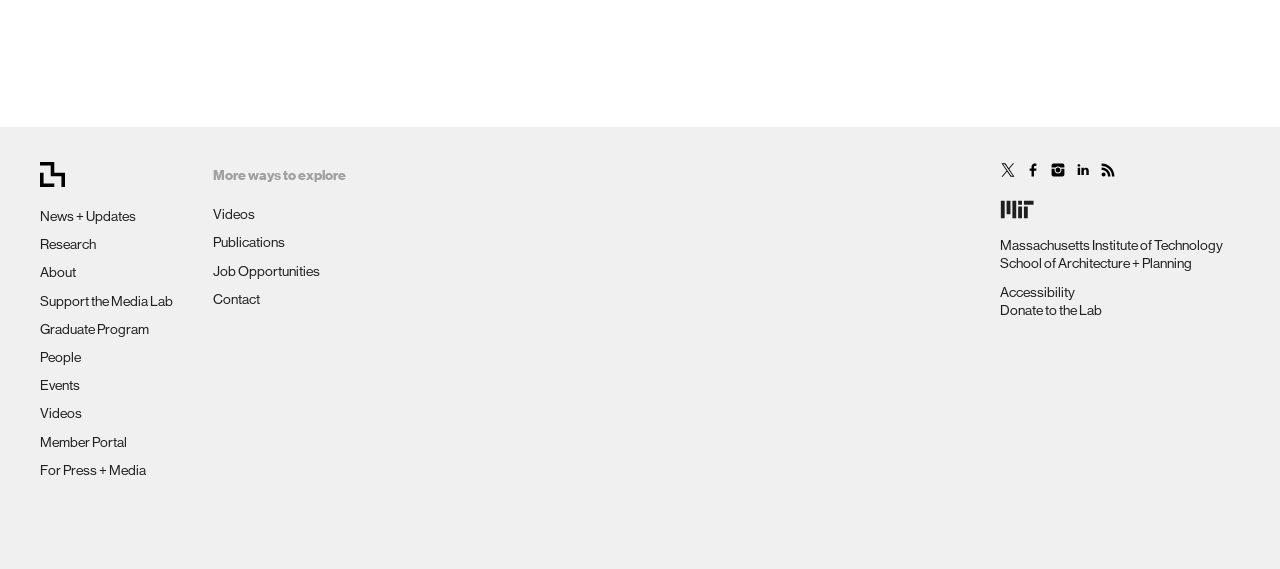Could you indicate the bounding box coordinates of the region to click in order to complete this instruction: "View the Videos".

[0.166, 0.362, 0.199, 0.39]